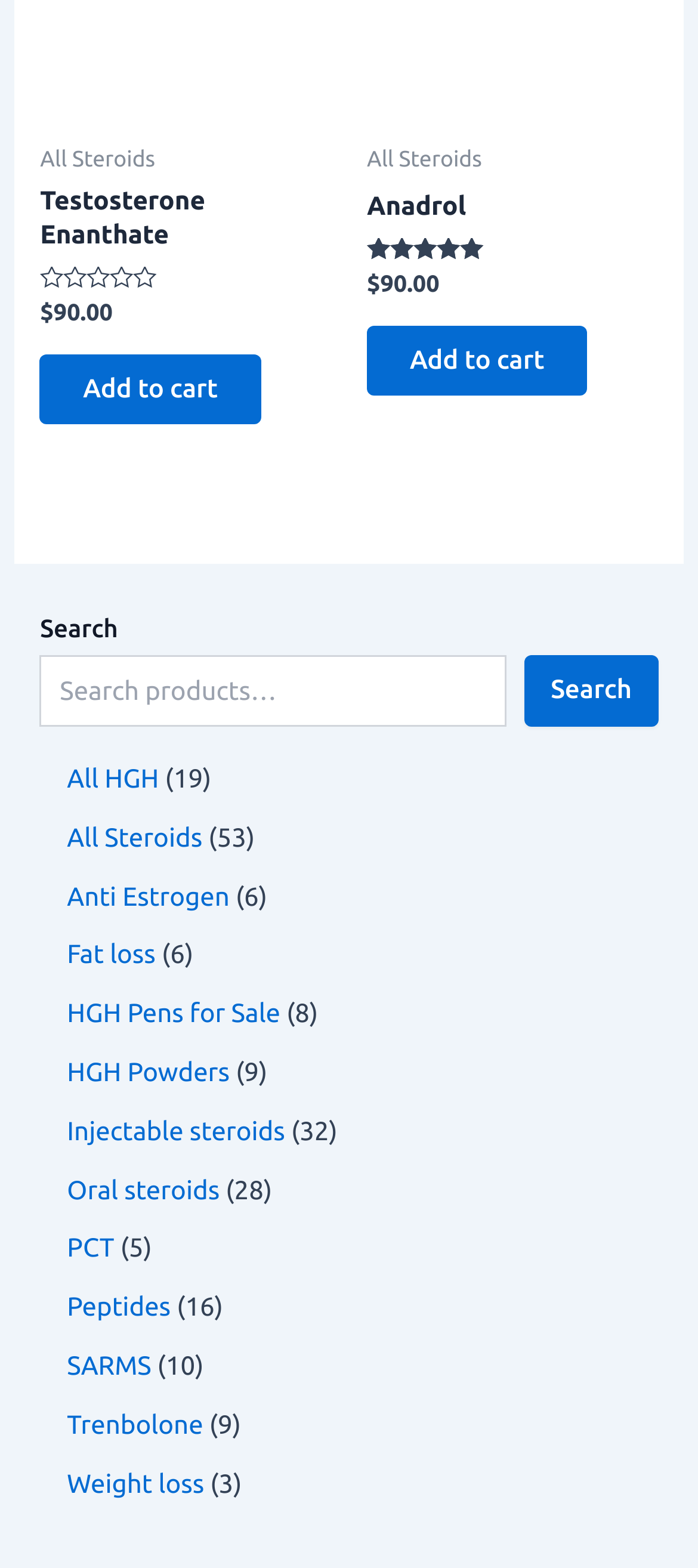Kindly determine the bounding box coordinates of the area that needs to be clicked to fulfill this instruction: "View Anti Estrogen products".

[0.096, 0.561, 0.329, 0.58]